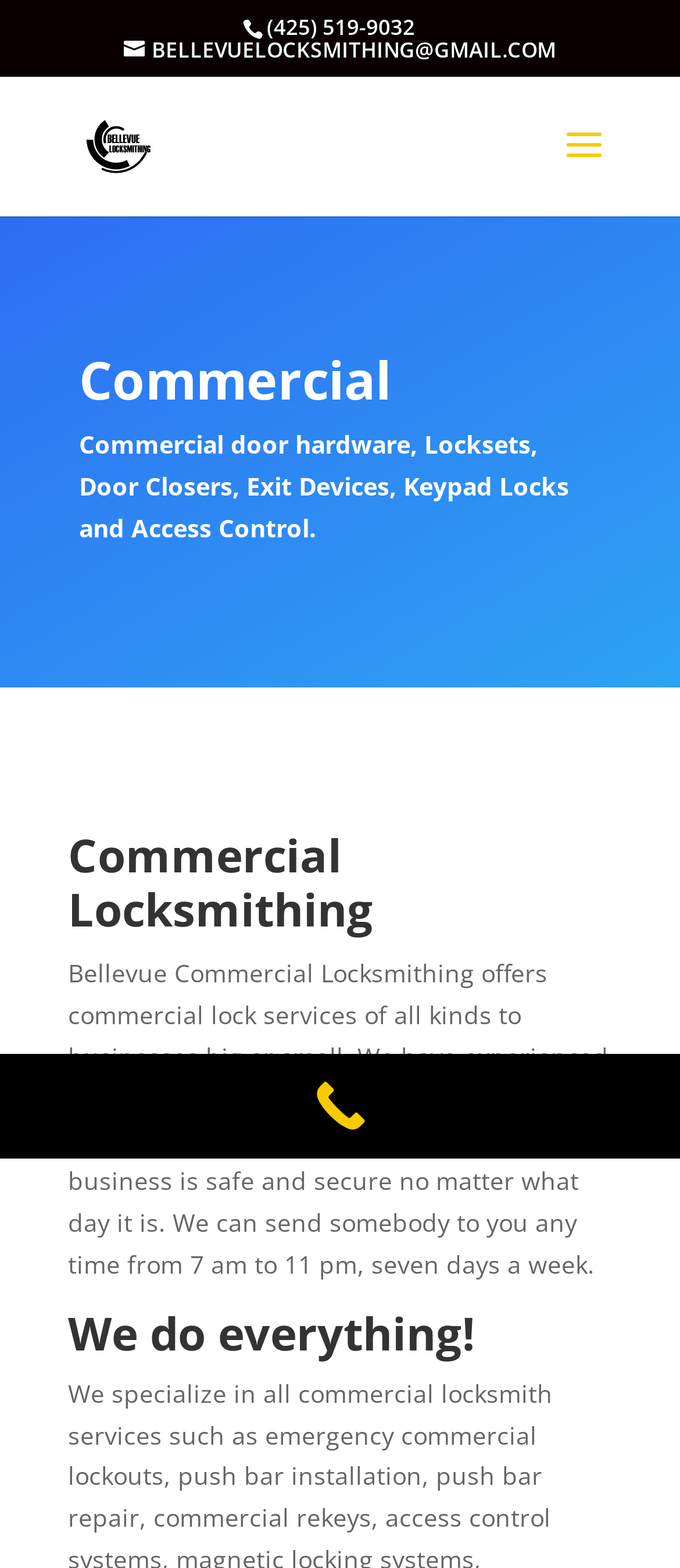What is the phone number of Bellevue Locksmithing? From the image, respond with a single word or brief phrase.

(425) 519-9032